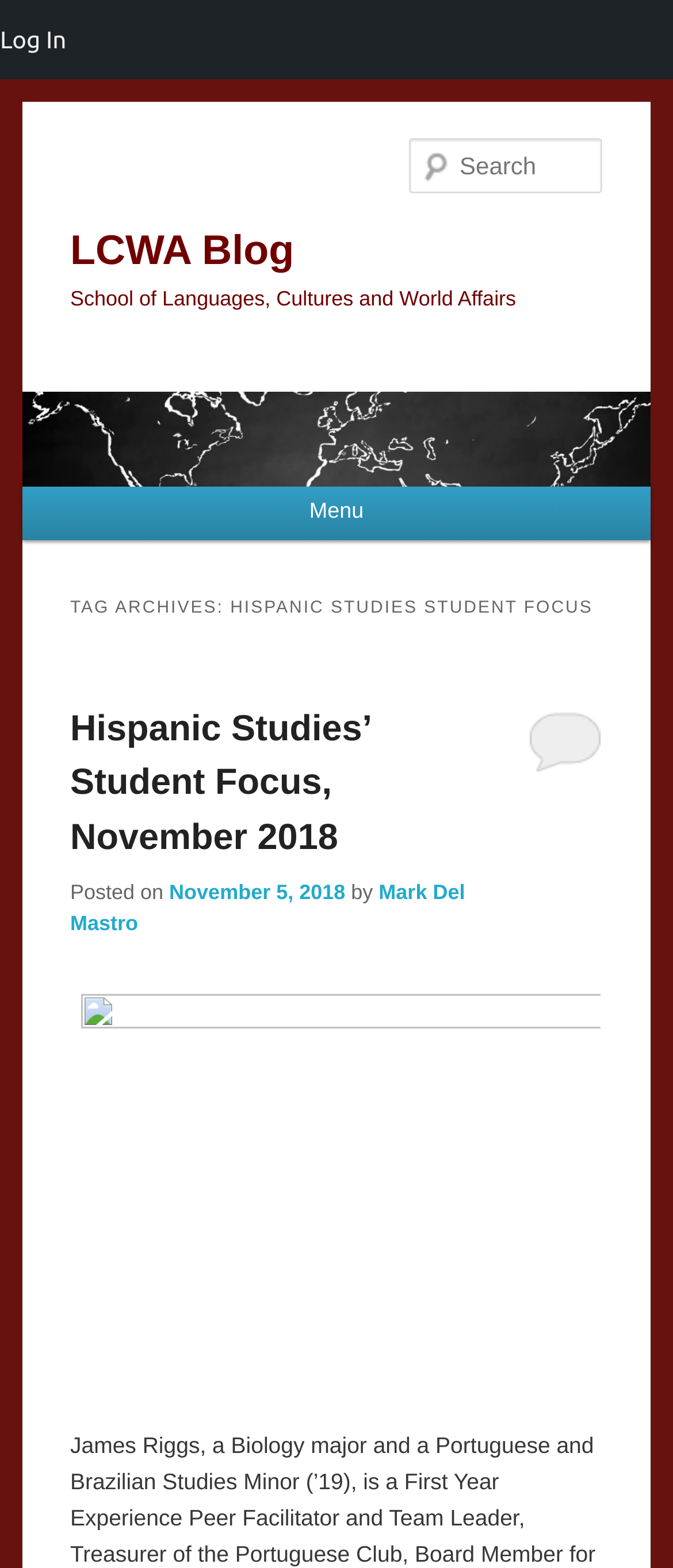Please identify the coordinates of the bounding box for the clickable region that will accomplish this instruction: "go to LCWA Blog homepage".

[0.104, 0.145, 0.437, 0.175]